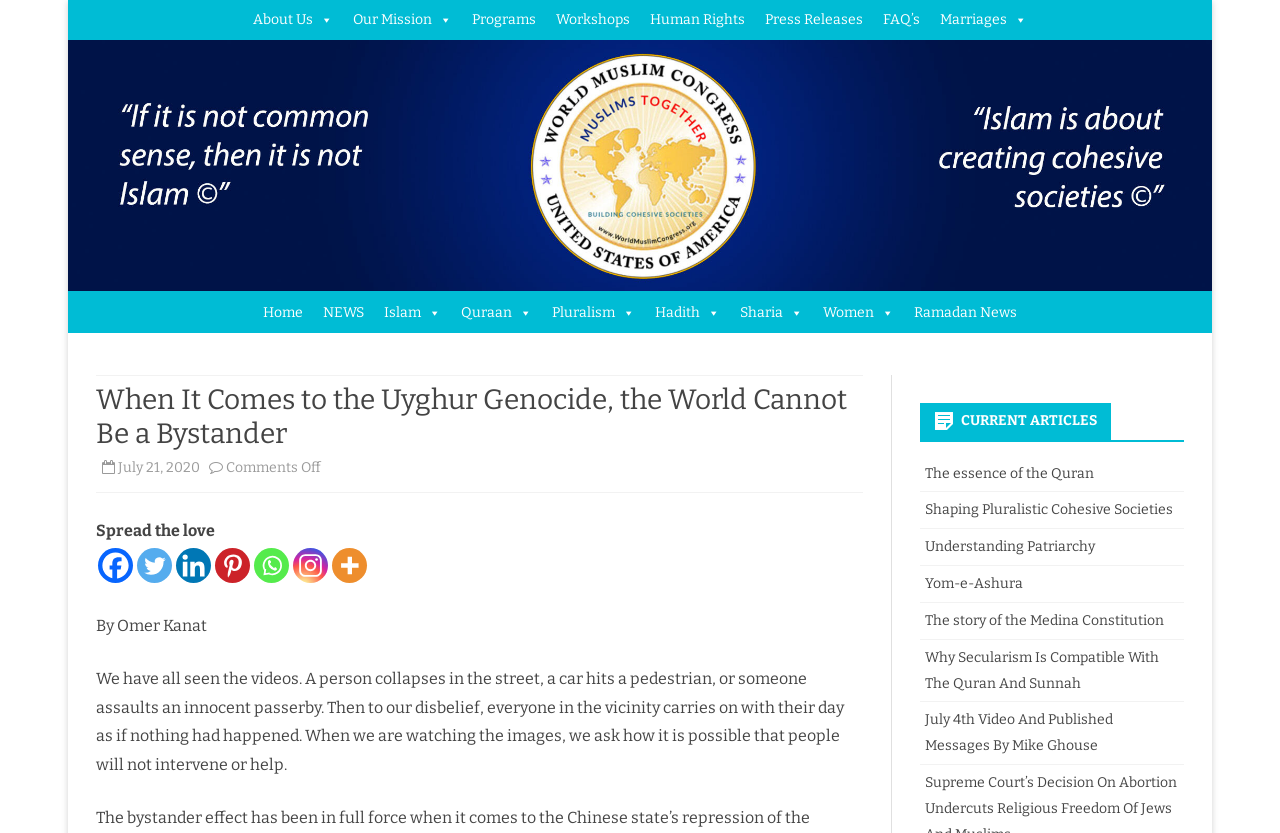Locate the bounding box coordinates of the clickable part needed for the task: "Read the article The essence of the Quran".

[0.722, 0.558, 0.854, 0.578]